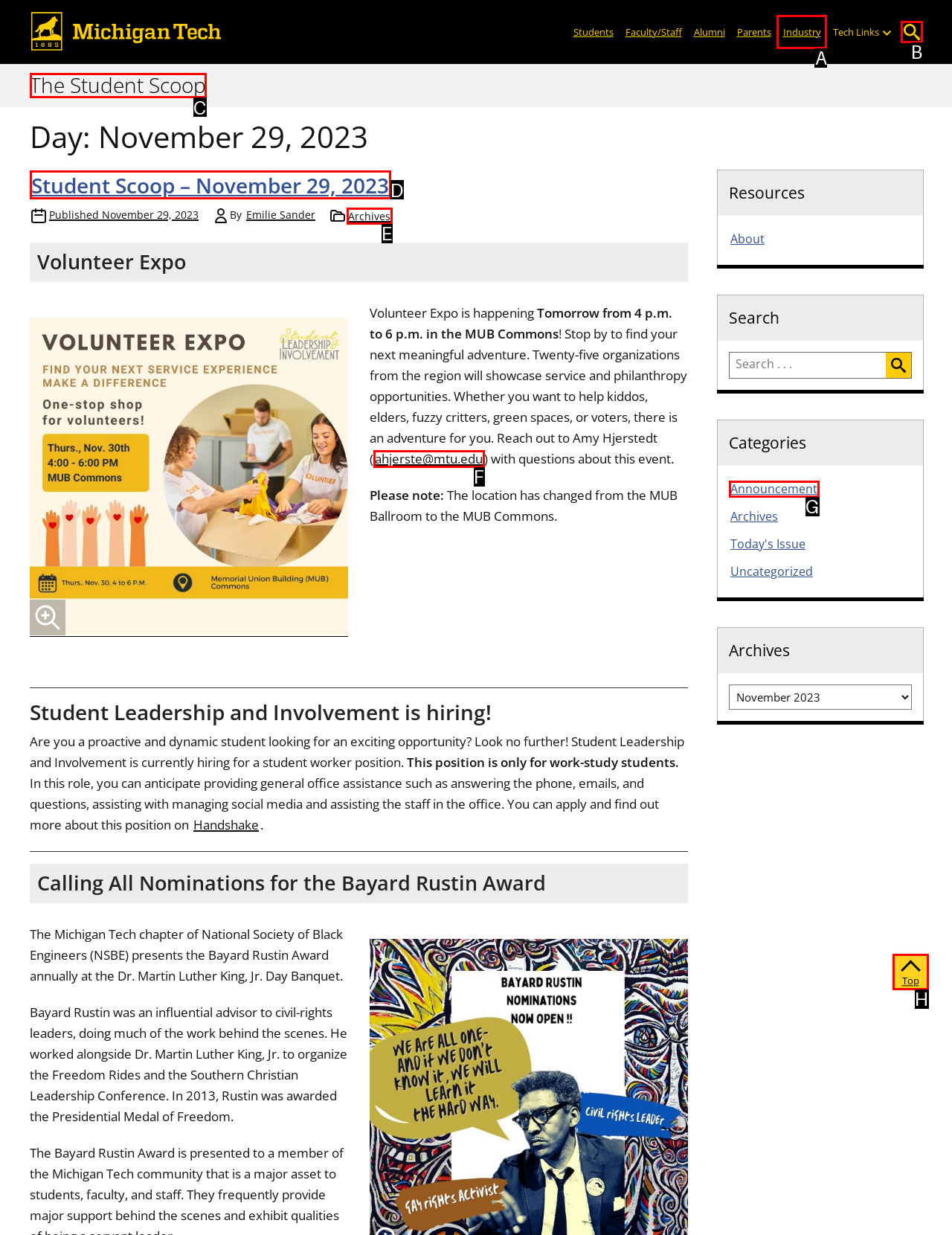Choose the option that matches the following description: ahjerste@mtu.edu
Answer with the letter of the correct option.

F